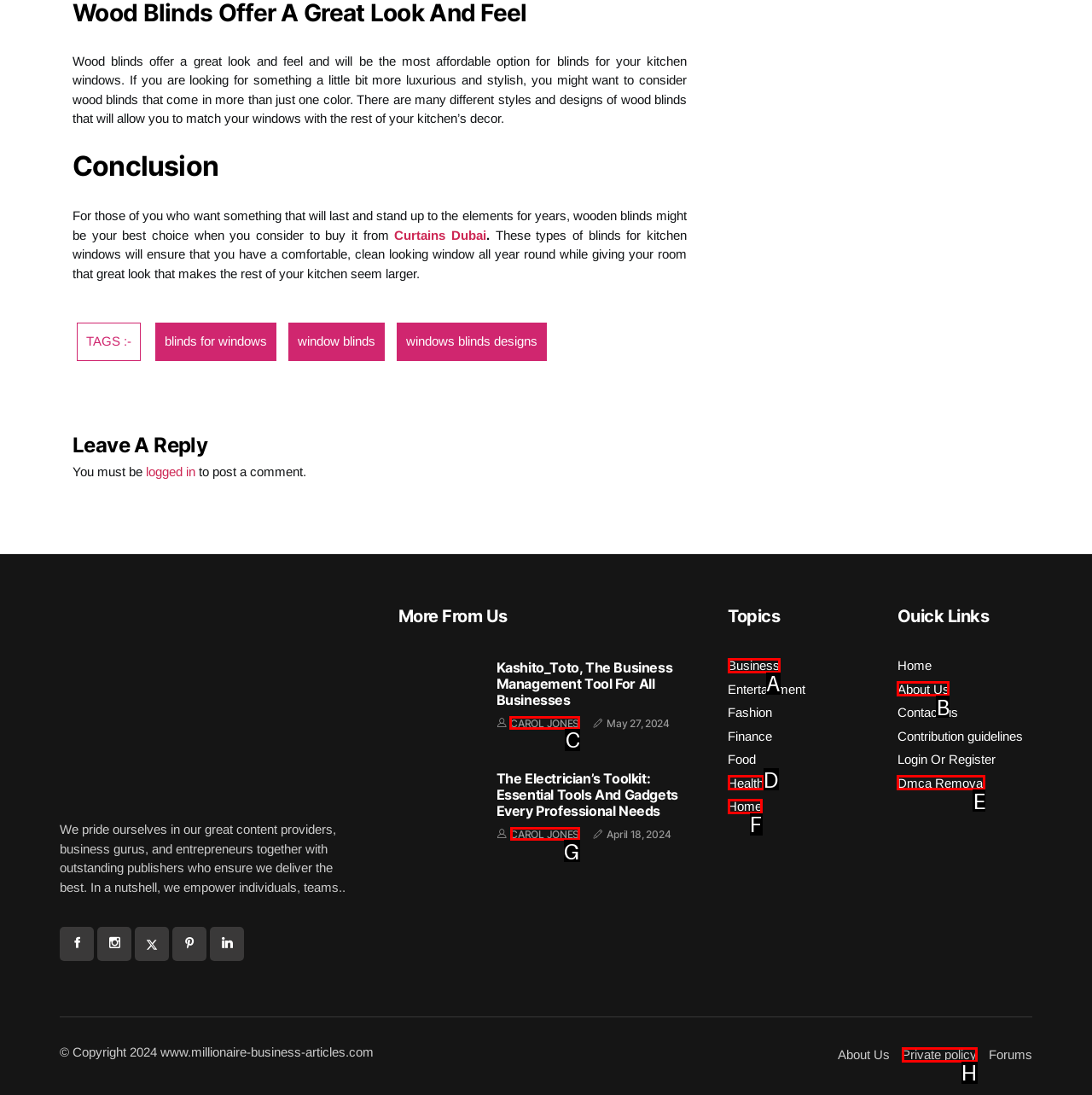Identify the correct UI element to click for the following task: Check the latest post from CAROL JONES Choose the option's letter based on the given choices.

C